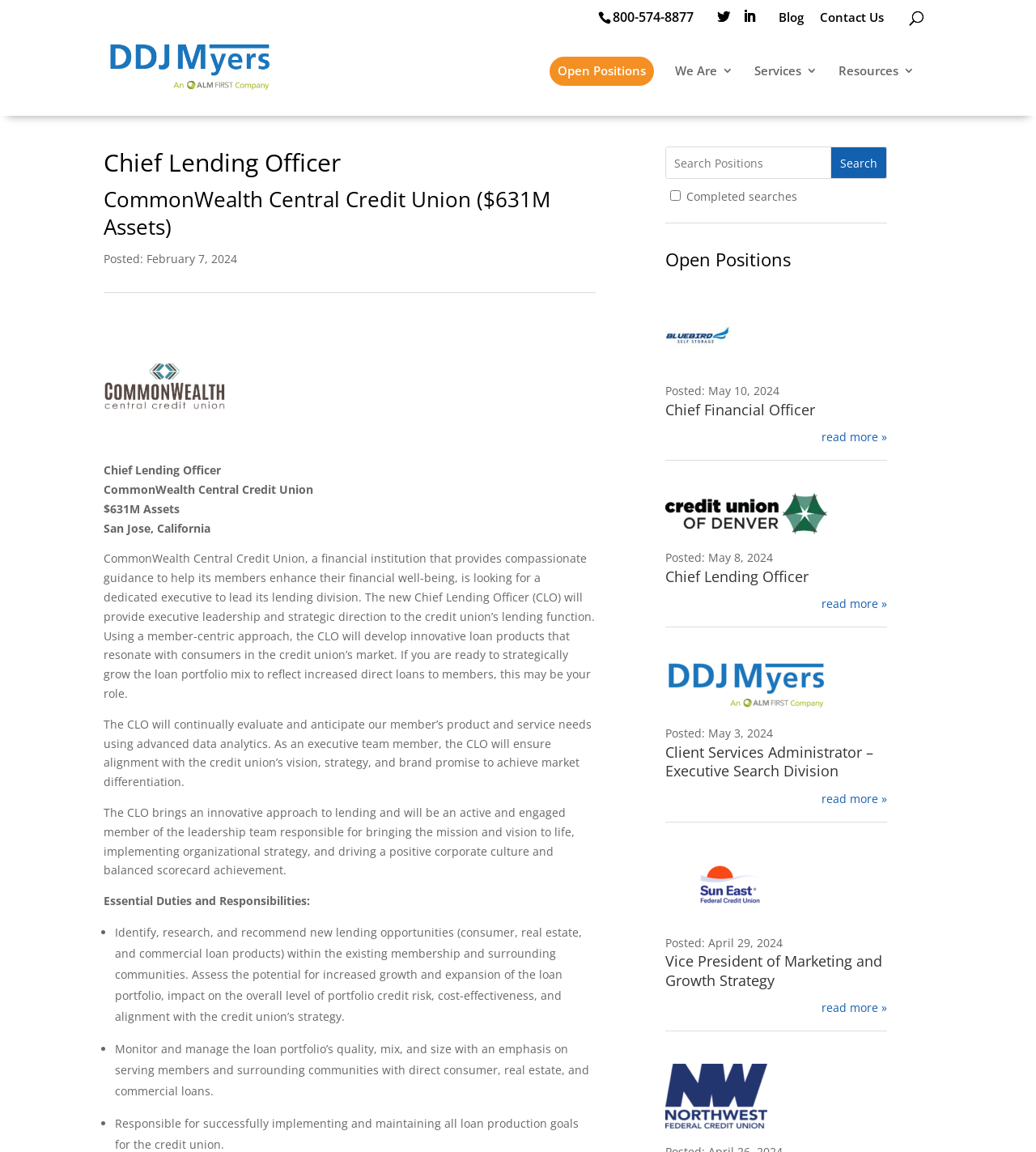What is the location of the CommonWealth Central Credit Union?
Provide a detailed answer to the question, using the image to inform your response.

I found the location by looking at the text below the heading 'Chief Lending Officer', which mentions 'San Jose, California'. This suggests that the CommonWealth Central Credit Union is located in San Jose, California.